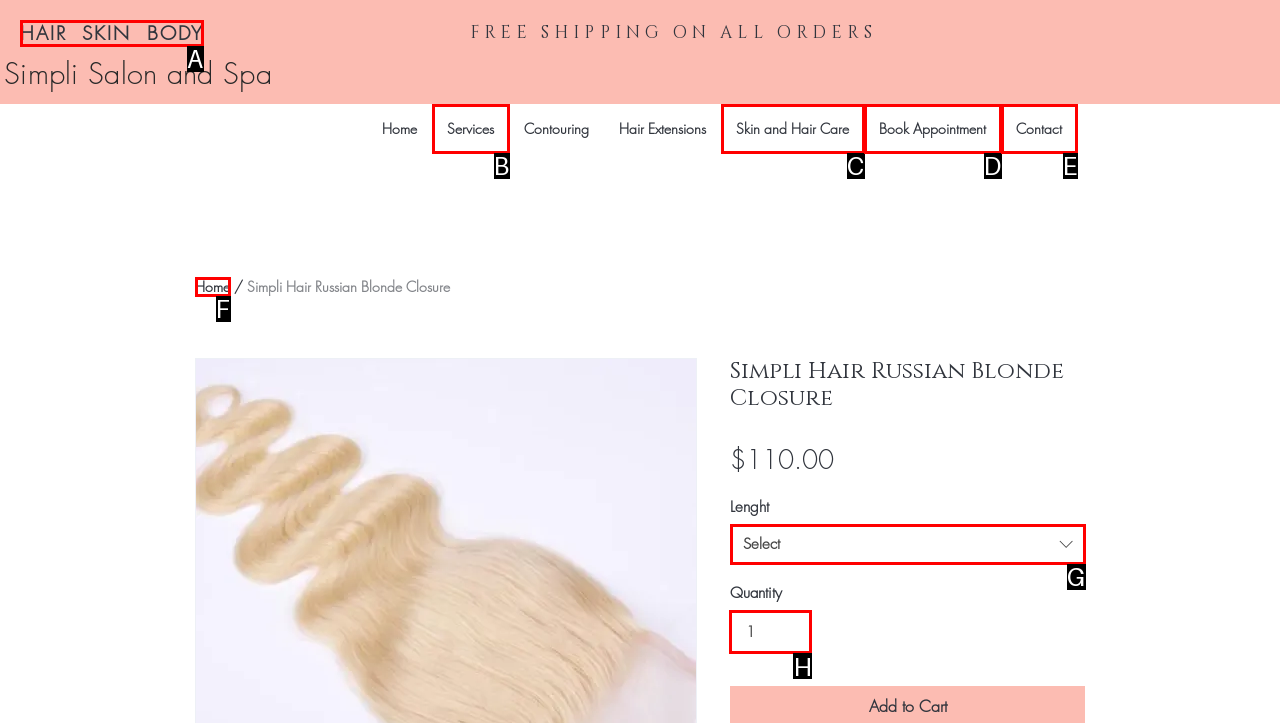Which letter corresponds to the correct option to complete the task: Change the quantity of the Russian Blonde Closure?
Answer with the letter of the chosen UI element.

H